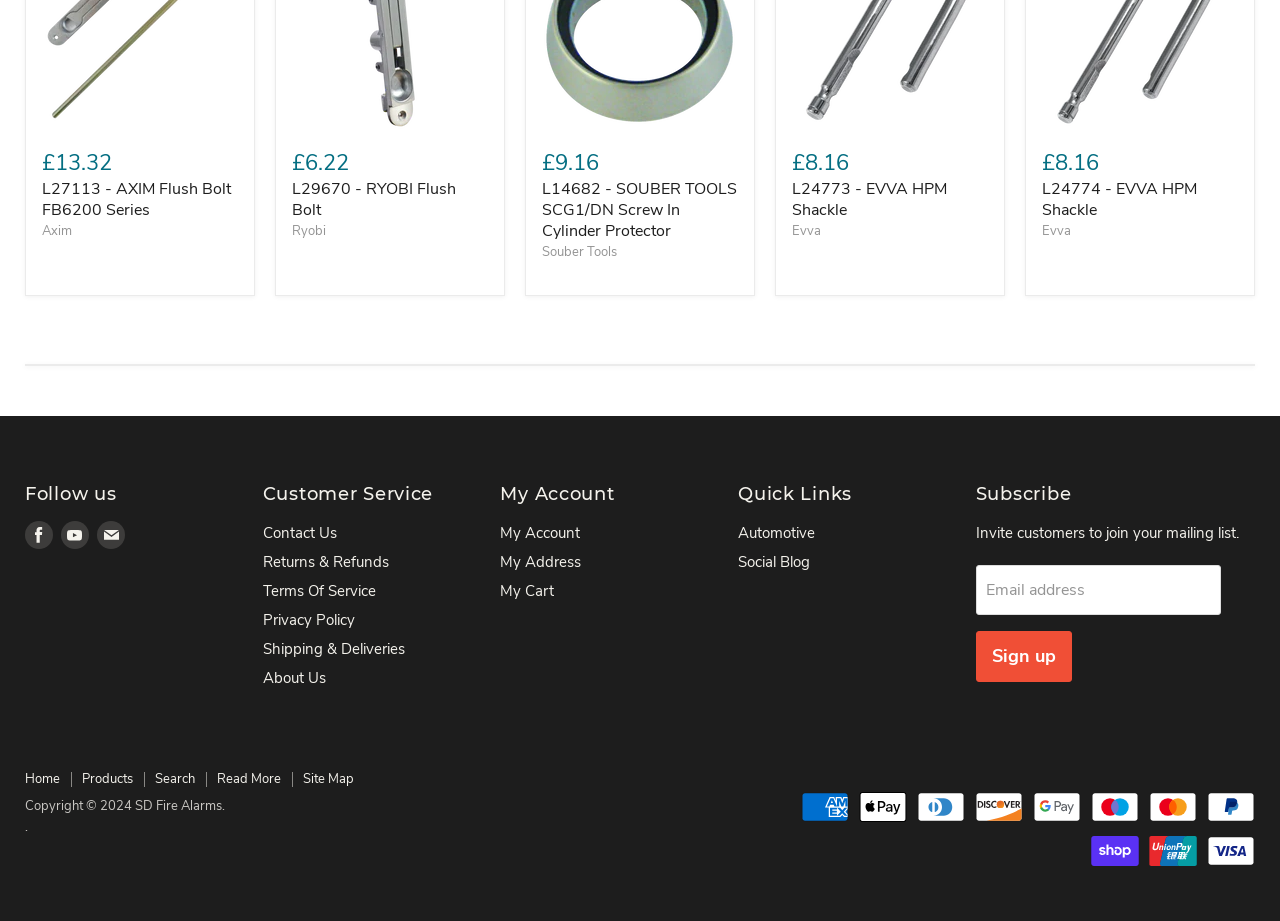Identify the bounding box coordinates for the element you need to click to achieve the following task: "Click on the 'L27113 - AXIM Flush Bolt FB6200 Series' link". Provide the bounding box coordinates as four float numbers between 0 and 1, in the form [left, top, right, bottom].

[0.033, 0.193, 0.18, 0.24]